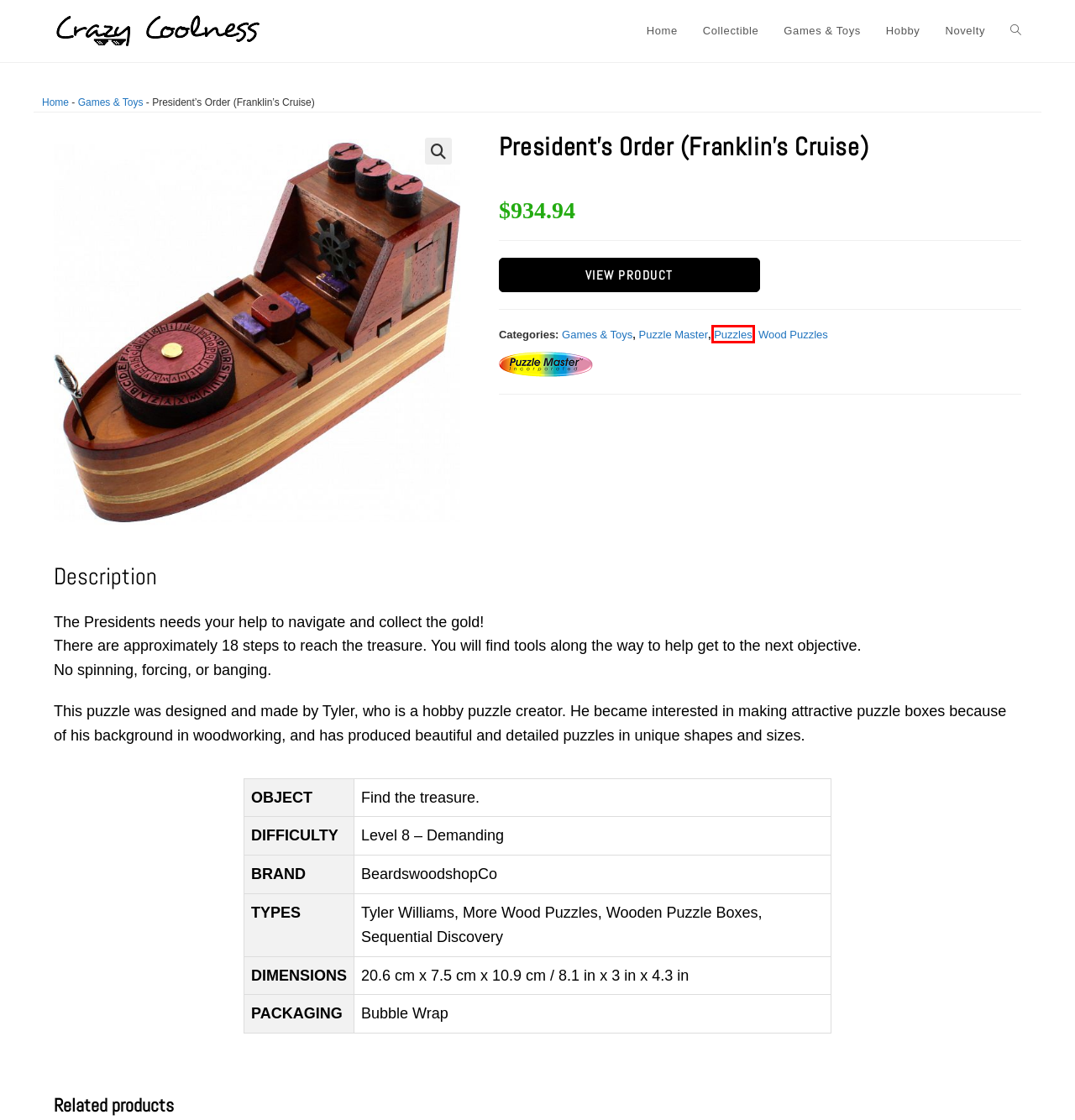You are provided with a screenshot of a webpage that includes a red rectangle bounding box. Please choose the most appropriate webpage description that matches the new webpage after clicking the element within the red bounding box. Here are the candidates:
A. Sequential Discovery - Puzzle Master Inc
B. Puzzles - Crazy Coolness
C. Archives - Crazy Coolness
D. Wooden Puzzle Boxes | Brain Teasers - Puzzle Master Inc
E. Tyler Williams - Puzzle Master Inc
F. Games & Toys - Crazy Coolness
G. Puzzle Master - Crazy Coolness
H. More Wooden Puzzles | Brain Teasers - Puzzle Master Inc

B